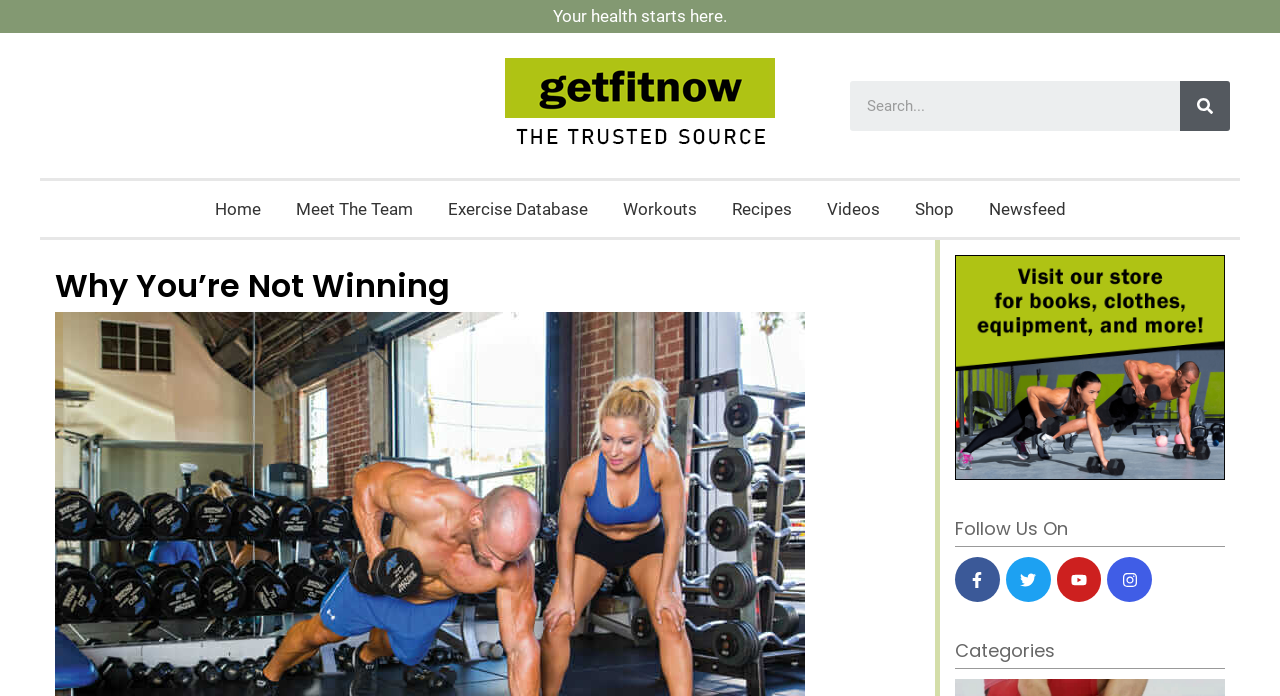Offer a comprehensive description of the webpage’s content and structure.

This webpage is titled "Why You’re Not Winning - Get Fit Now" and has a prominent heading "Why You’re Not Winning" near the top. Below this heading, there is a search bar with a search box and a search button, accompanied by a small image. 

On the top-left section, there is a static text "Your health starts here." and a link below it. On the top-right section, there are several links, including "Home", "Meet The Team", "Exercise Database", "Workouts", "Recipes", "Videos", "Shop", and "Newsfeed", arranged horizontally.

On the lower-right section, there are social media links, including "Facebook-f", "Twitter", "Youtube", and "Instagram", each accompanied by a small image. Above these social media links, there is a heading "Follow Us On". 

Further down, there is a heading "Categories" near the bottom-right corner. The webpage also has a link with a meta description that starts with "Believe me, I understand the frustration..."